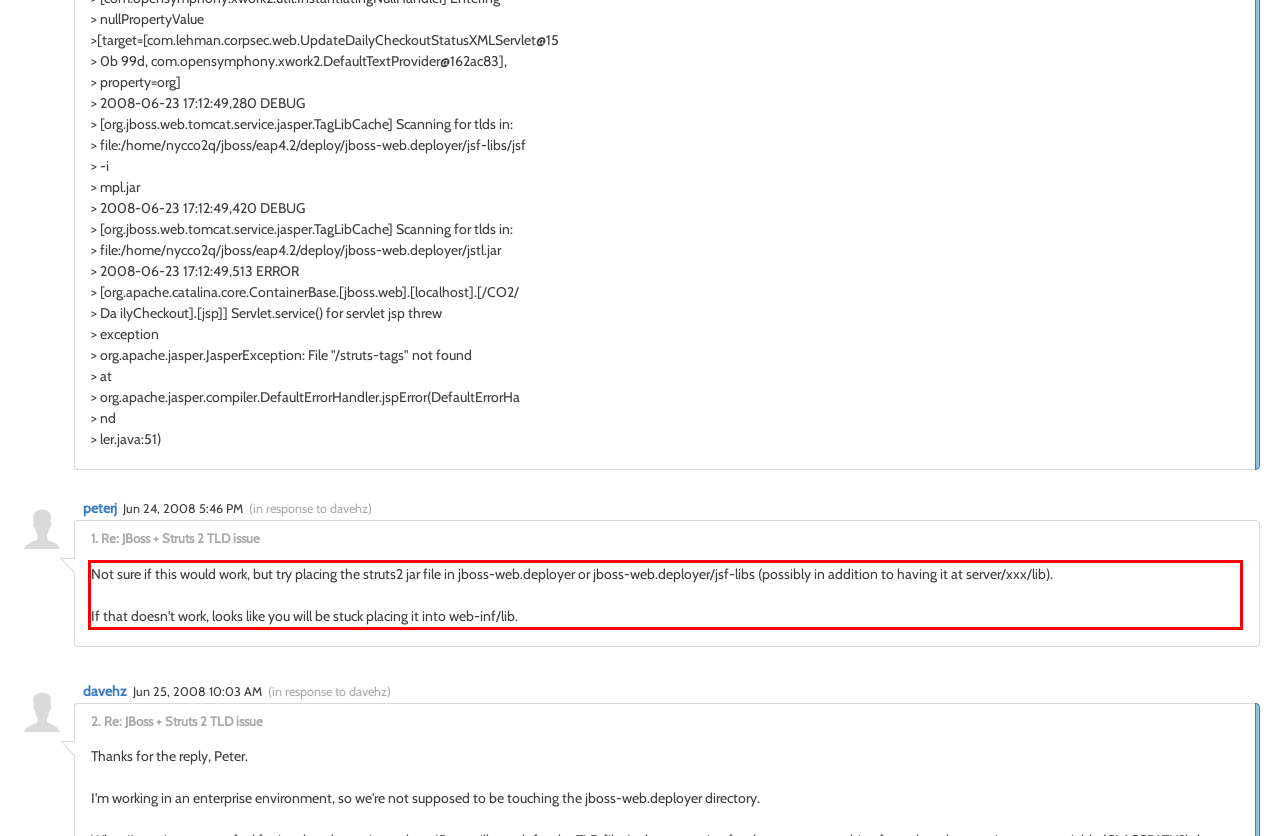You are given a screenshot with a red rectangle. Identify and extract the text within this red bounding box using OCR.

Not sure if this would work, but try placing the struts2 jar file in jboss-web.deployer or jboss-web.deployer/jsf-libs (possibly in addition to having it at server/xxx/lib). If that doesn't work, looks like you will be stuck placing it into web-inf/lib.